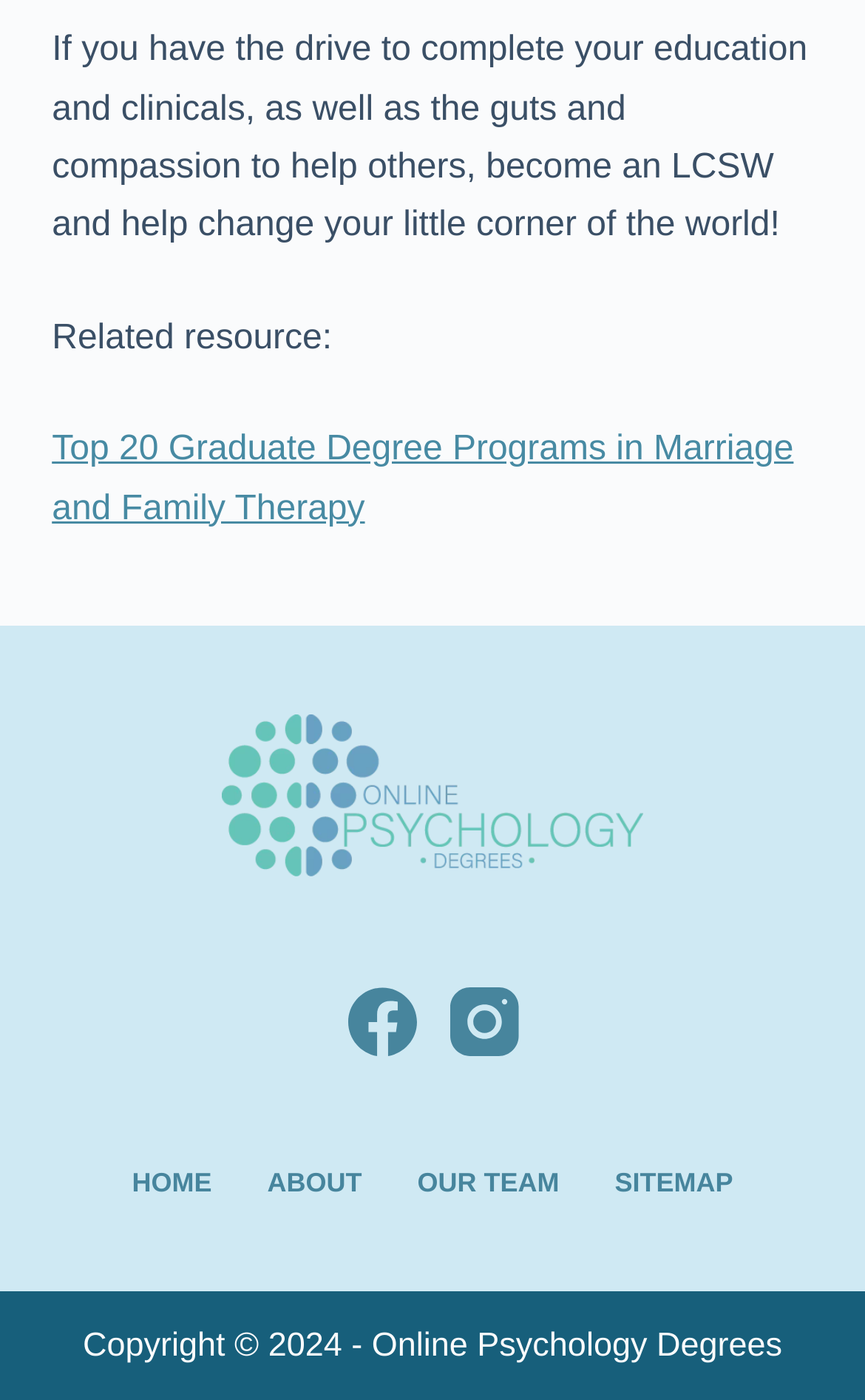What is the name of the logo in the footer?
Please answer using one word or phrase, based on the screenshot.

Online Psychology Degrees Logo